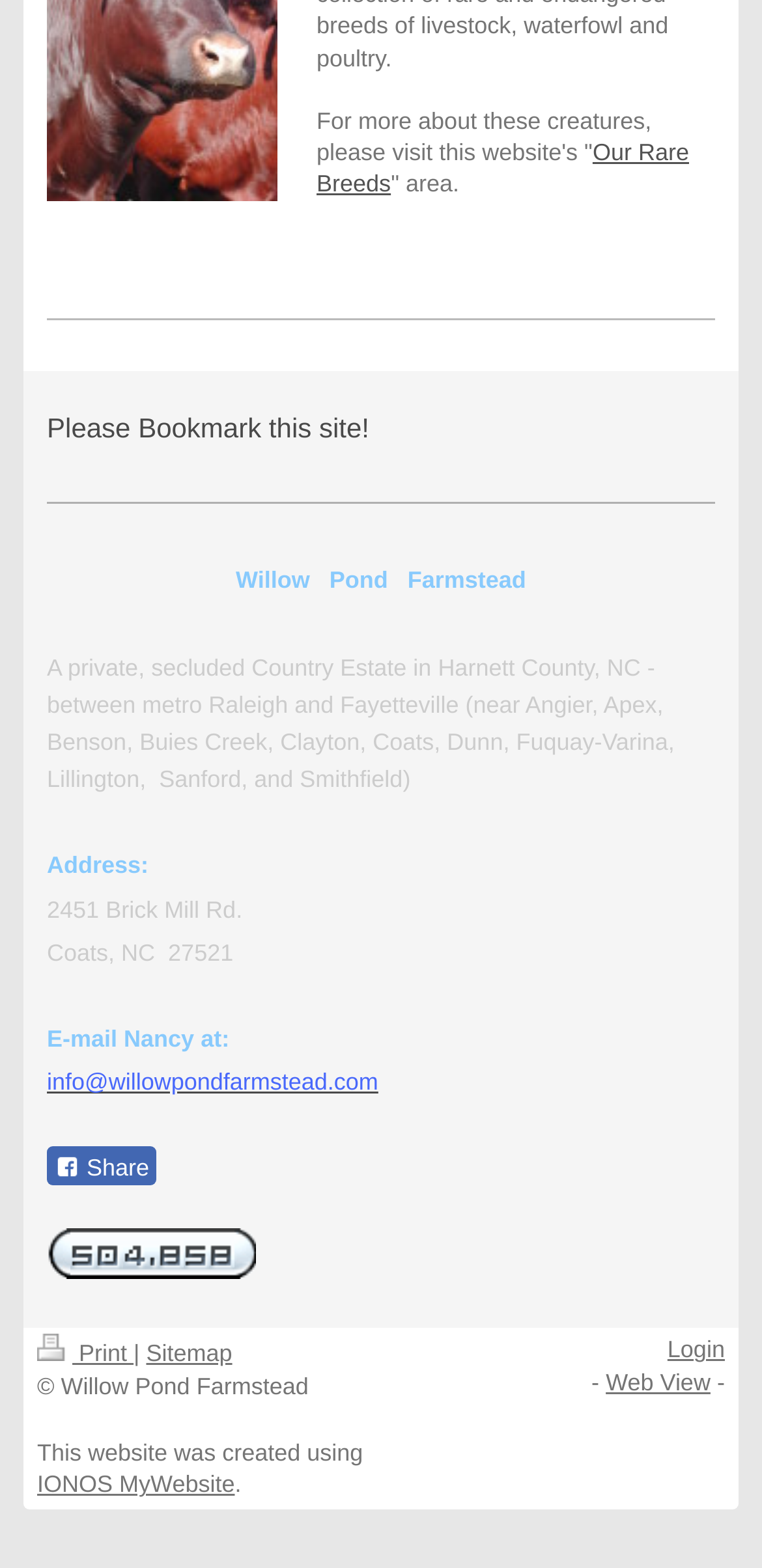What is the county where the farmstead is located?
Please answer the question as detailed as possible.

I found the answer by looking at the StaticText element with the text 'A private, secluded Country Estate in Harnett County, NC...' which indicates that the farmstead is located in Harnett County.